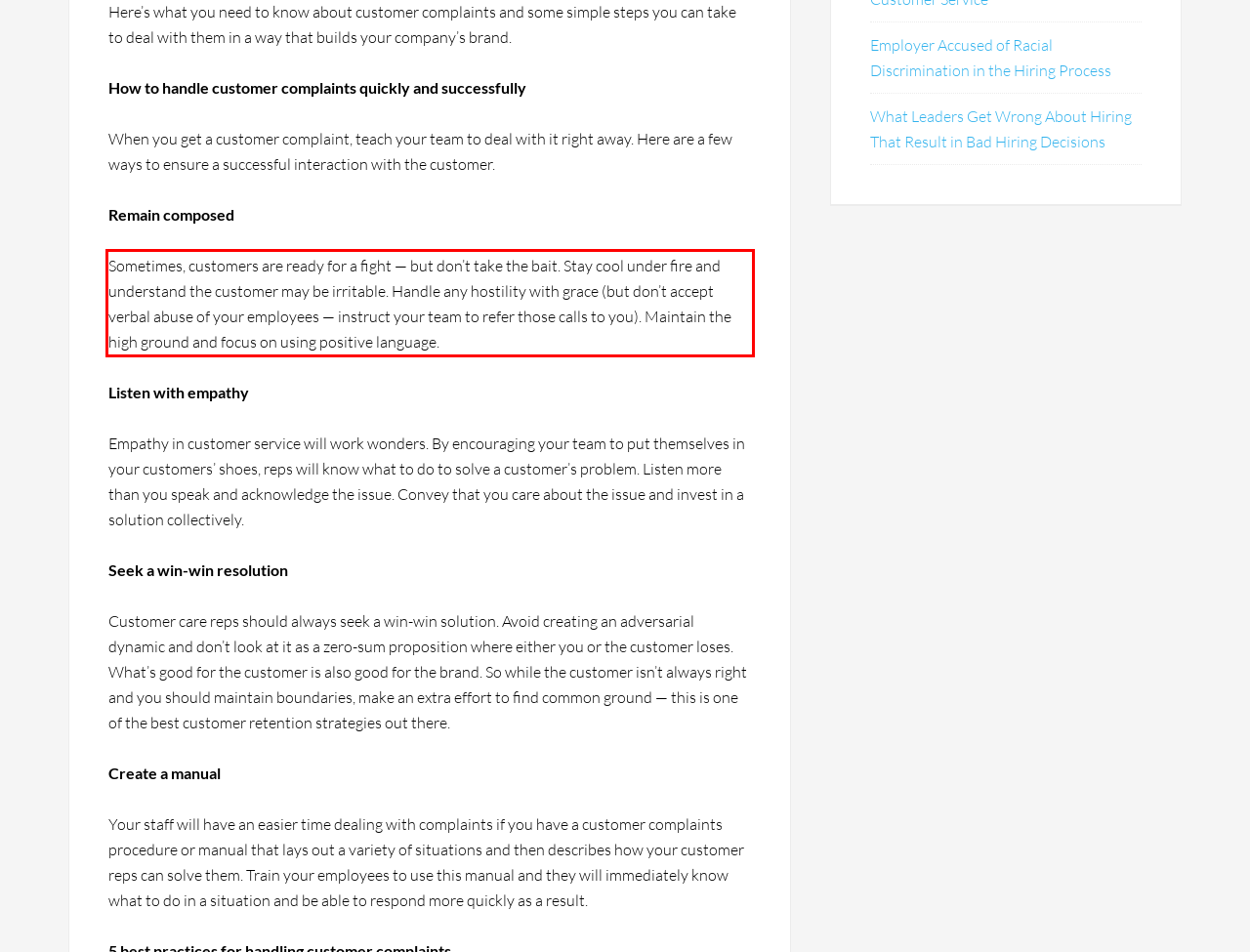You are given a screenshot showing a webpage with a red bounding box. Perform OCR to capture the text within the red bounding box.

Sometimes, customers are ready for a fight — but don’t take the bait. Stay cool under fire and understand the customer may be irritable. Handle any hostility with grace (but don’t accept verbal abuse of your employees — instruct your team to refer those calls to you). Maintain the high ground and focus on using positive language.